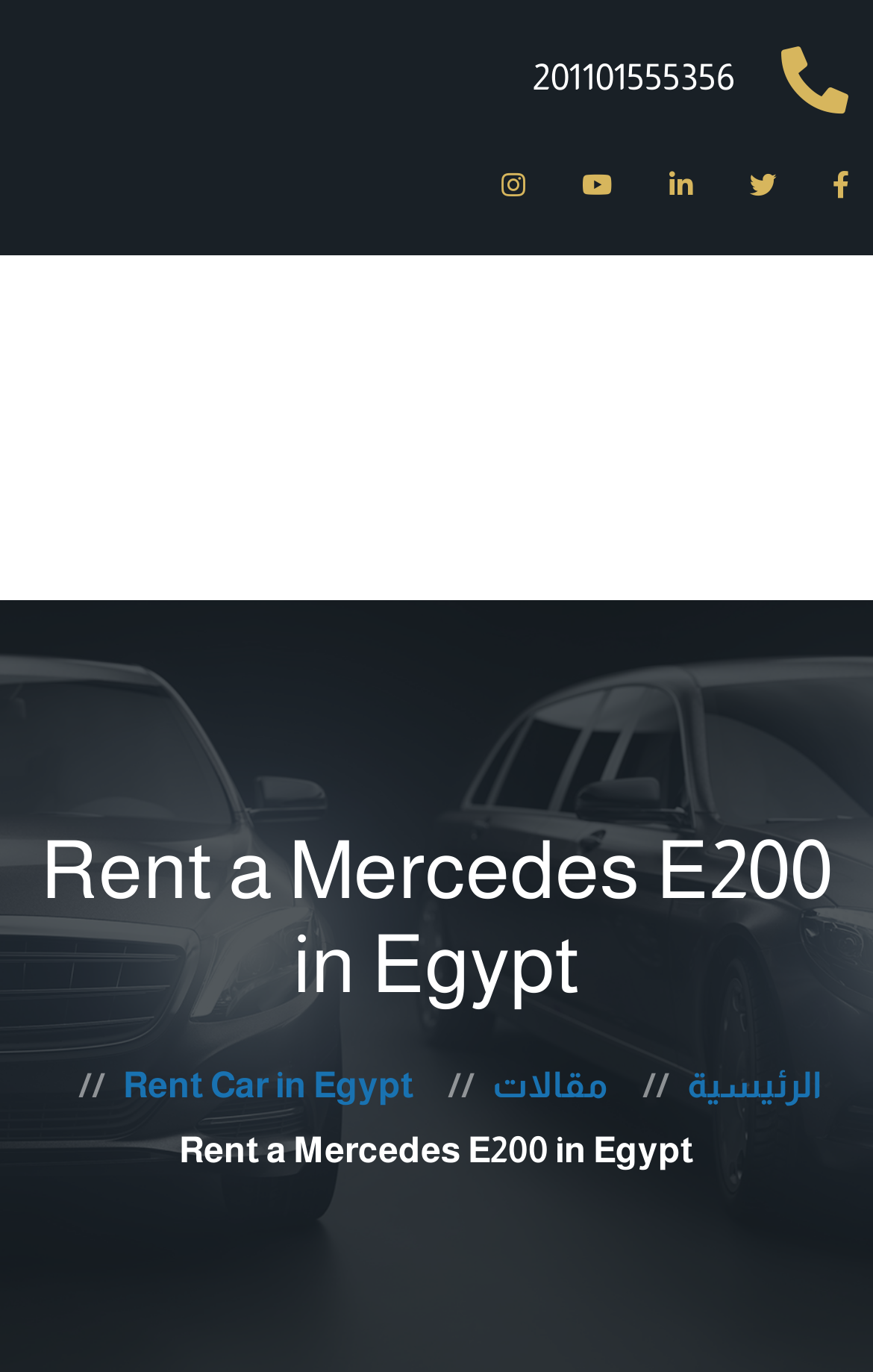Determine the bounding box coordinates of the clickable element to achieve the following action: 'Go to the homepage'. Provide the coordinates as four float values between 0 and 1, formatted as [left, top, right, bottom].

[0.449, 0.24, 0.454, 0.285]